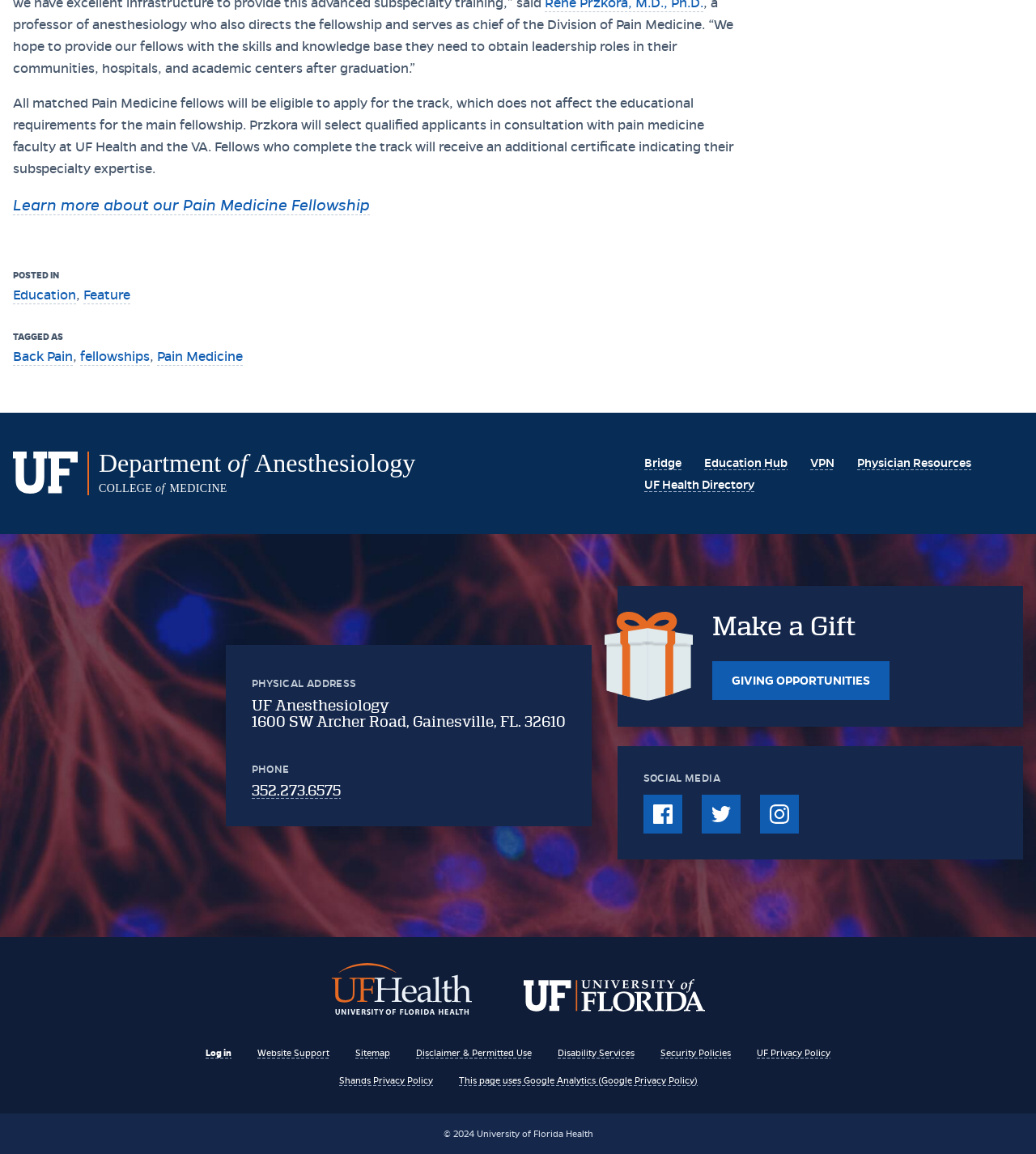Determine the bounding box for the described UI element: "Shands Privacy Policy".

[0.327, 0.931, 0.418, 0.941]